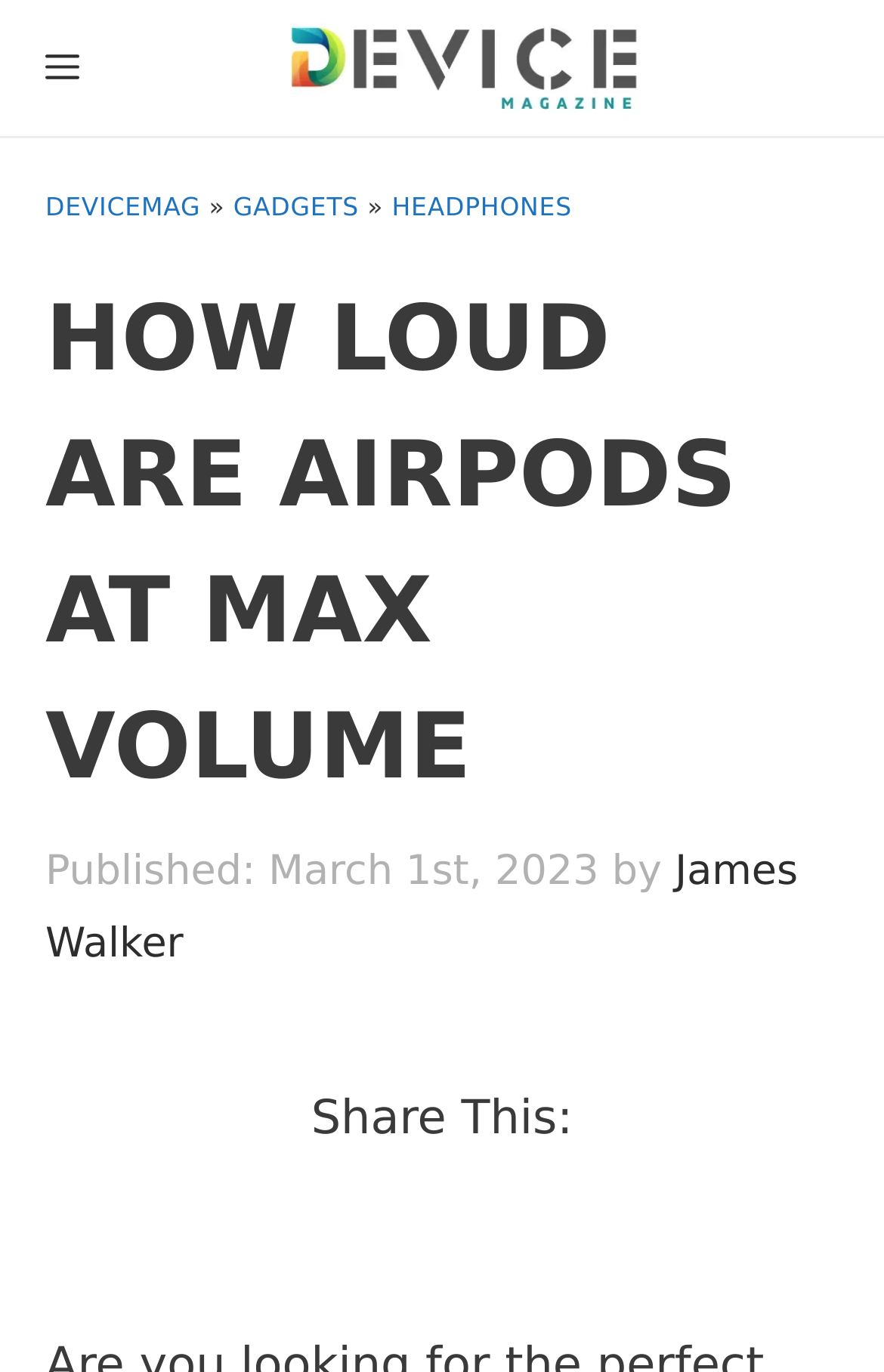Please answer the following question using a single word or phrase: 
Who is the author of the article?

James Walker